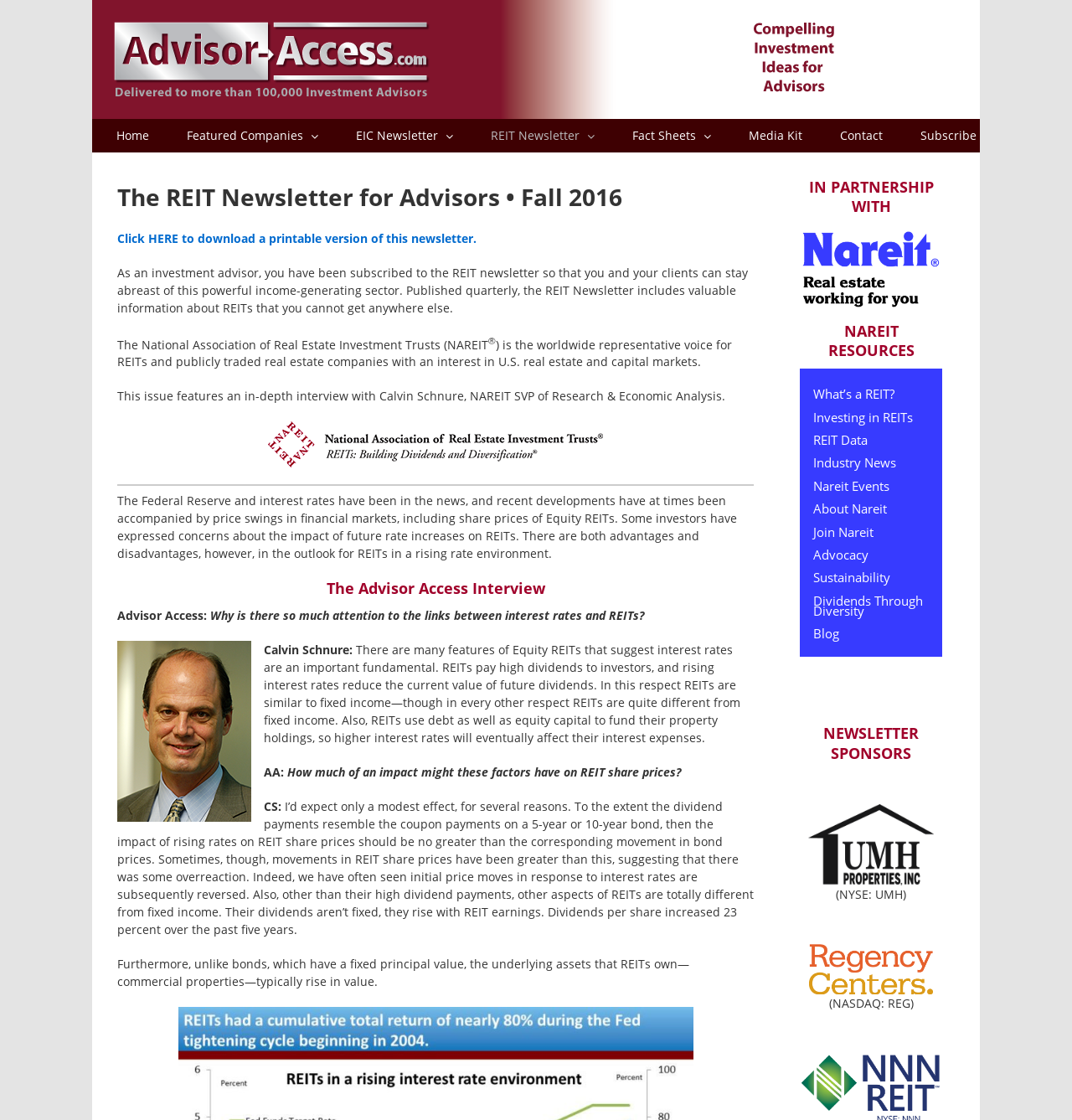Can you find the bounding box coordinates of the area I should click to execute the following instruction: "Download a printable version of this newsletter"?

[0.109, 0.205, 0.445, 0.22]